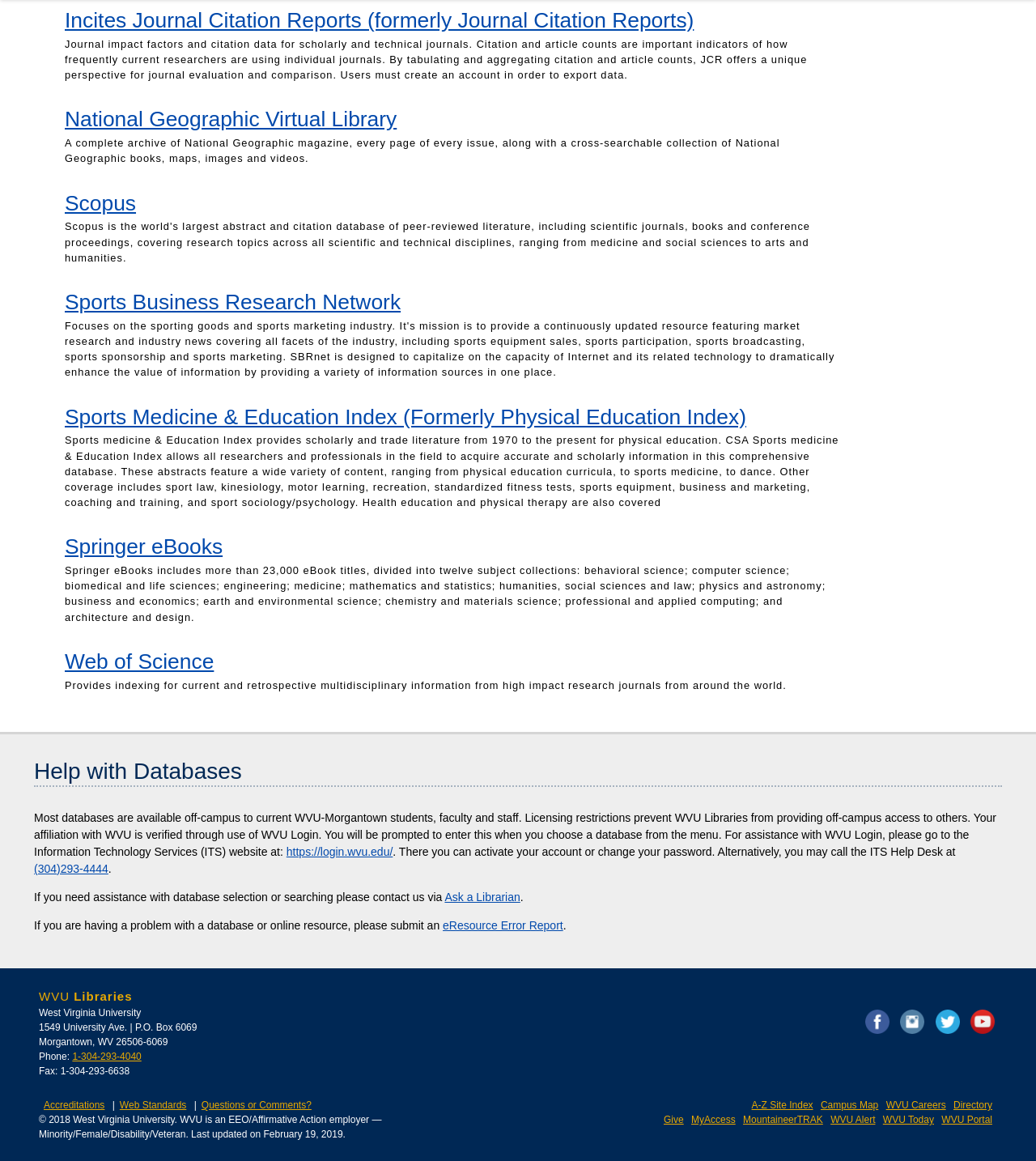Identify the bounding box coordinates of the clickable section necessary to follow the following instruction: "Click on Incites Journal Citation Reports". The coordinates should be presented as four float numbers from 0 to 1, i.e., [left, top, right, bottom].

[0.062, 0.007, 0.67, 0.028]